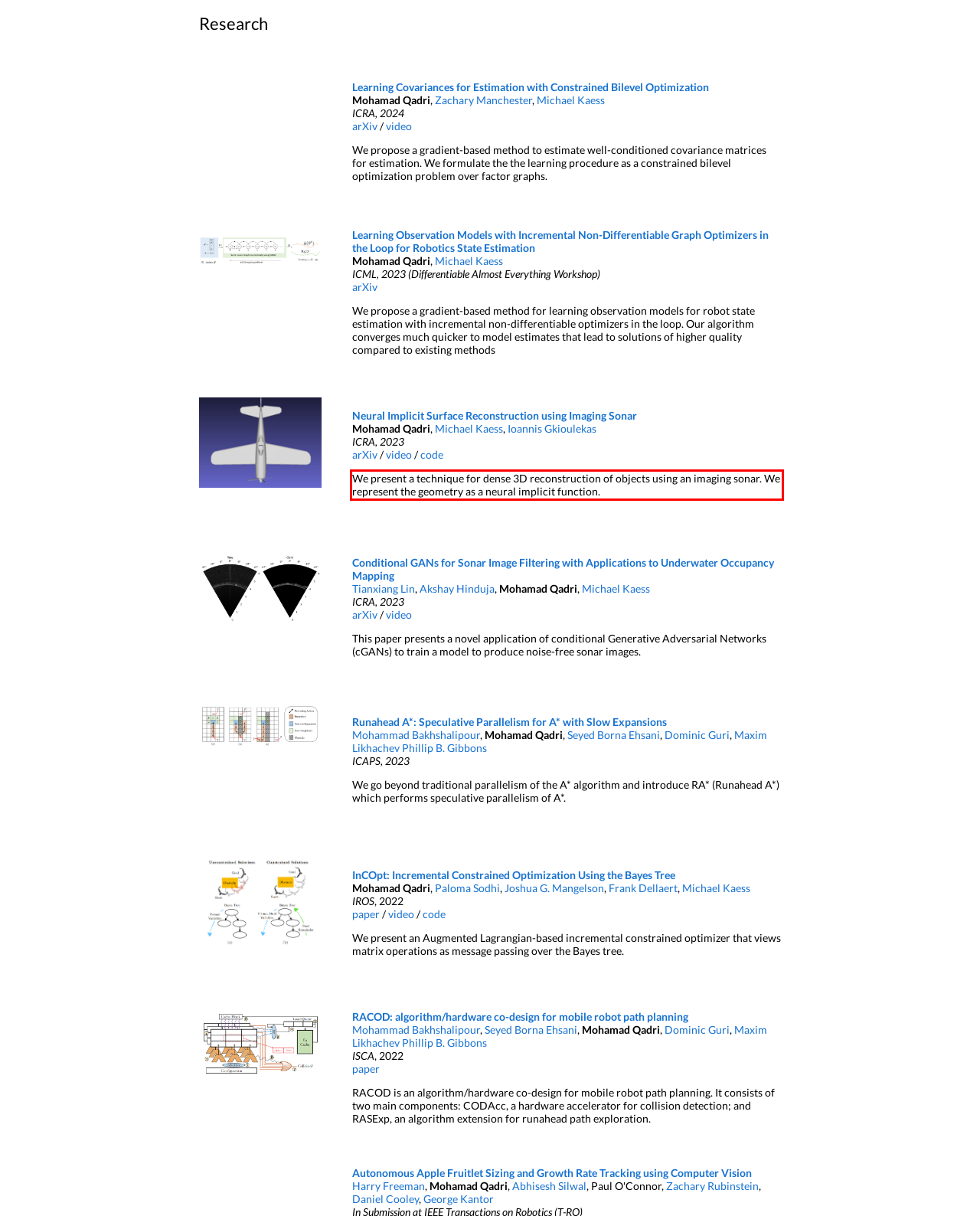Please identify and extract the text from the UI element that is surrounded by a red bounding box in the provided webpage screenshot.

We present a technique for dense 3D reconstruction of objects using an imaging sonar. We represent the geometry as a neural implicit function.